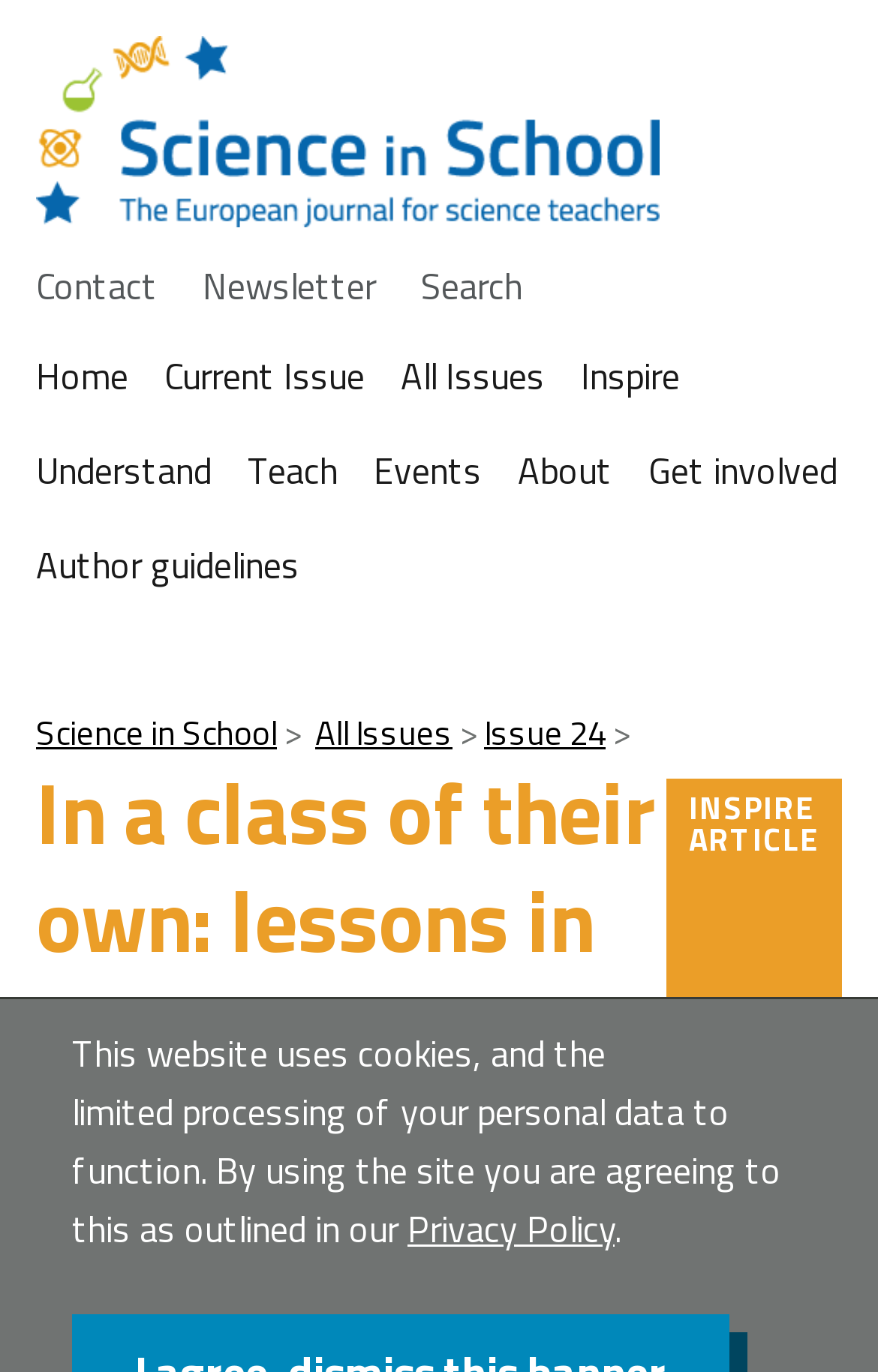Please locate the bounding box coordinates of the element that should be clicked to complete the given instruction: "read about inspire".

[0.662, 0.254, 0.774, 0.294]